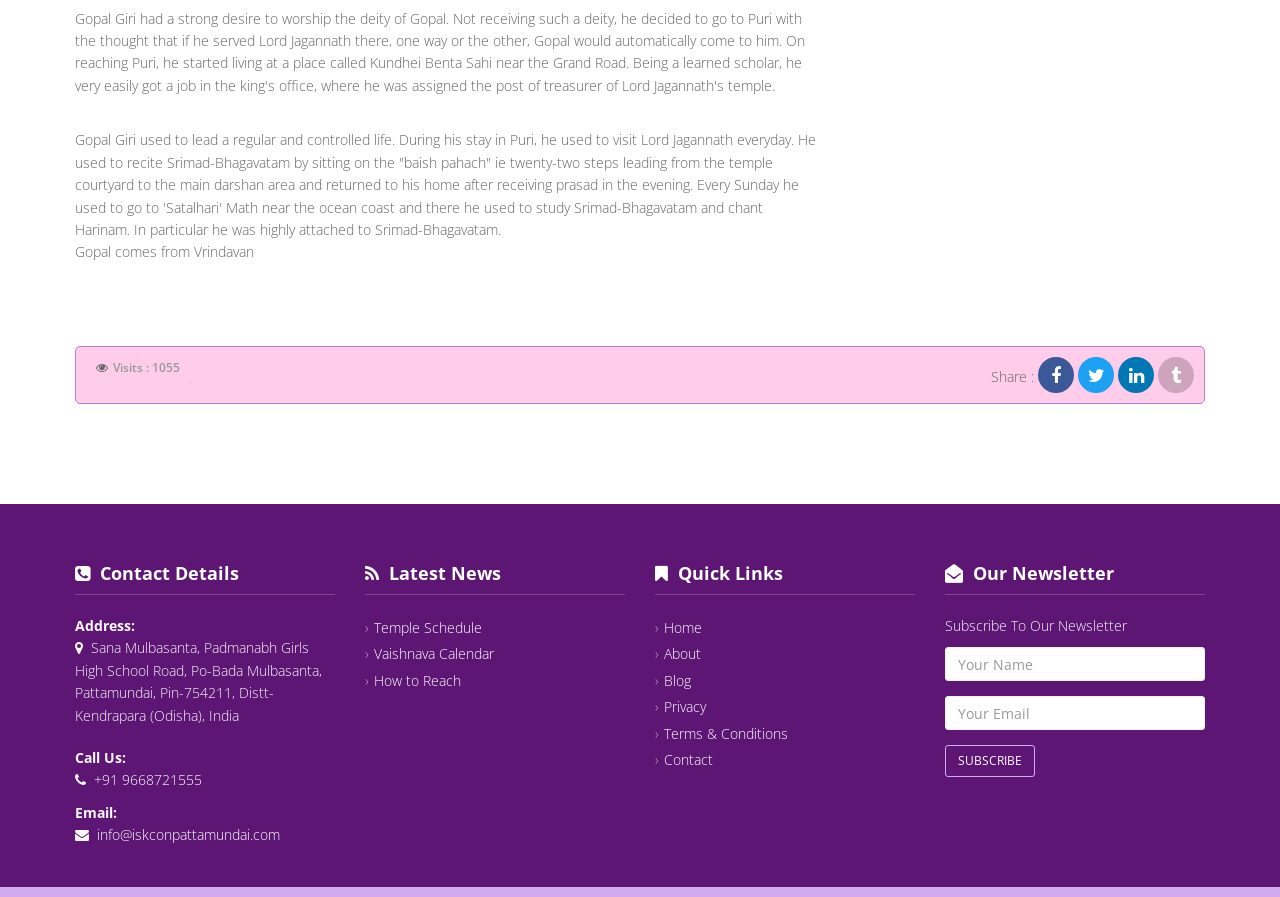Given the element description Wix.com, predict the bounding box coordinates for the UI element in the webpage screenshot. The format should be (top-left x, top-left y, bottom-right x, bottom-right y), and the values should be between 0 and 1.

None